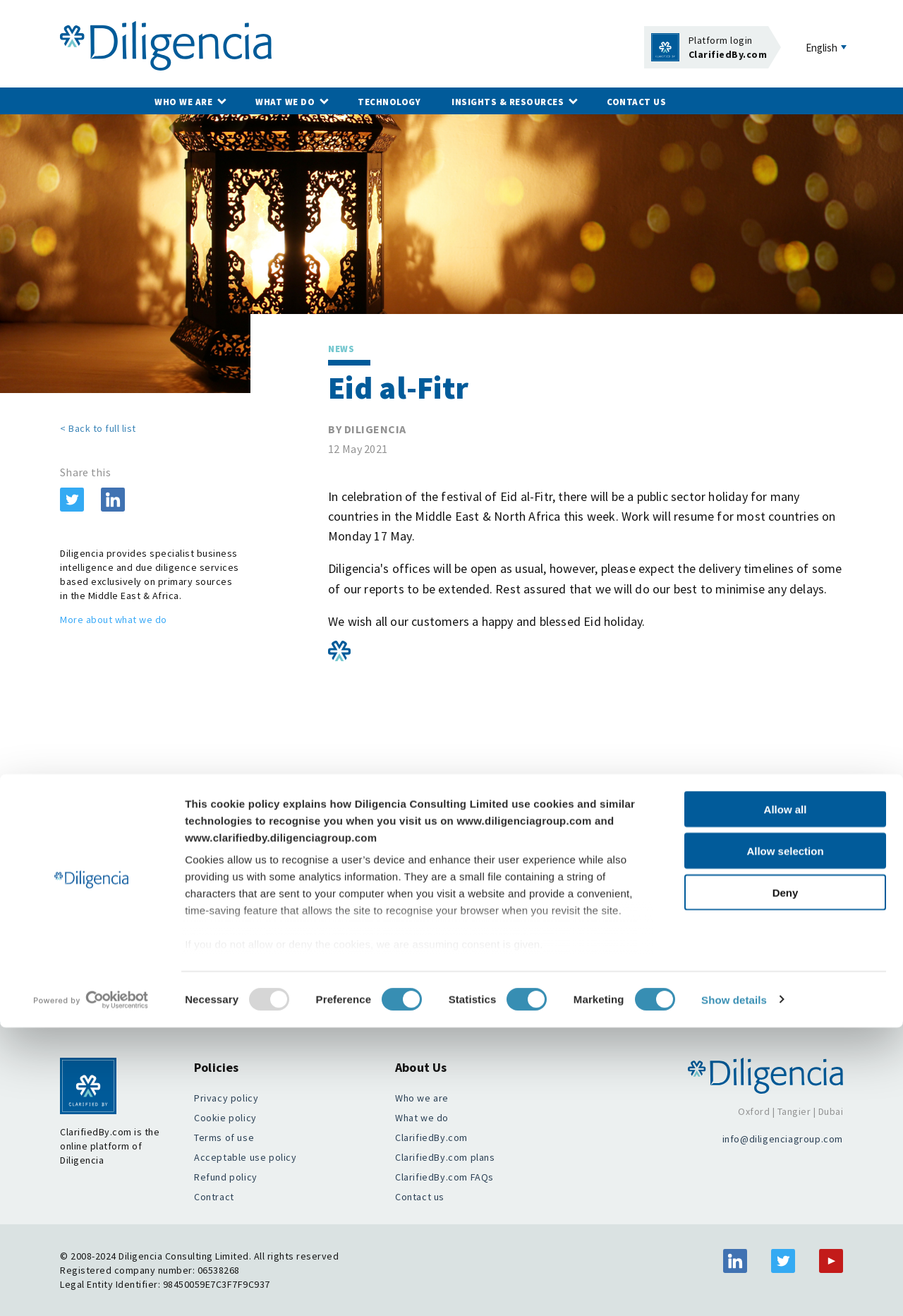Highlight the bounding box coordinates of the element you need to click to perform the following instruction: "Click on HOME."

None